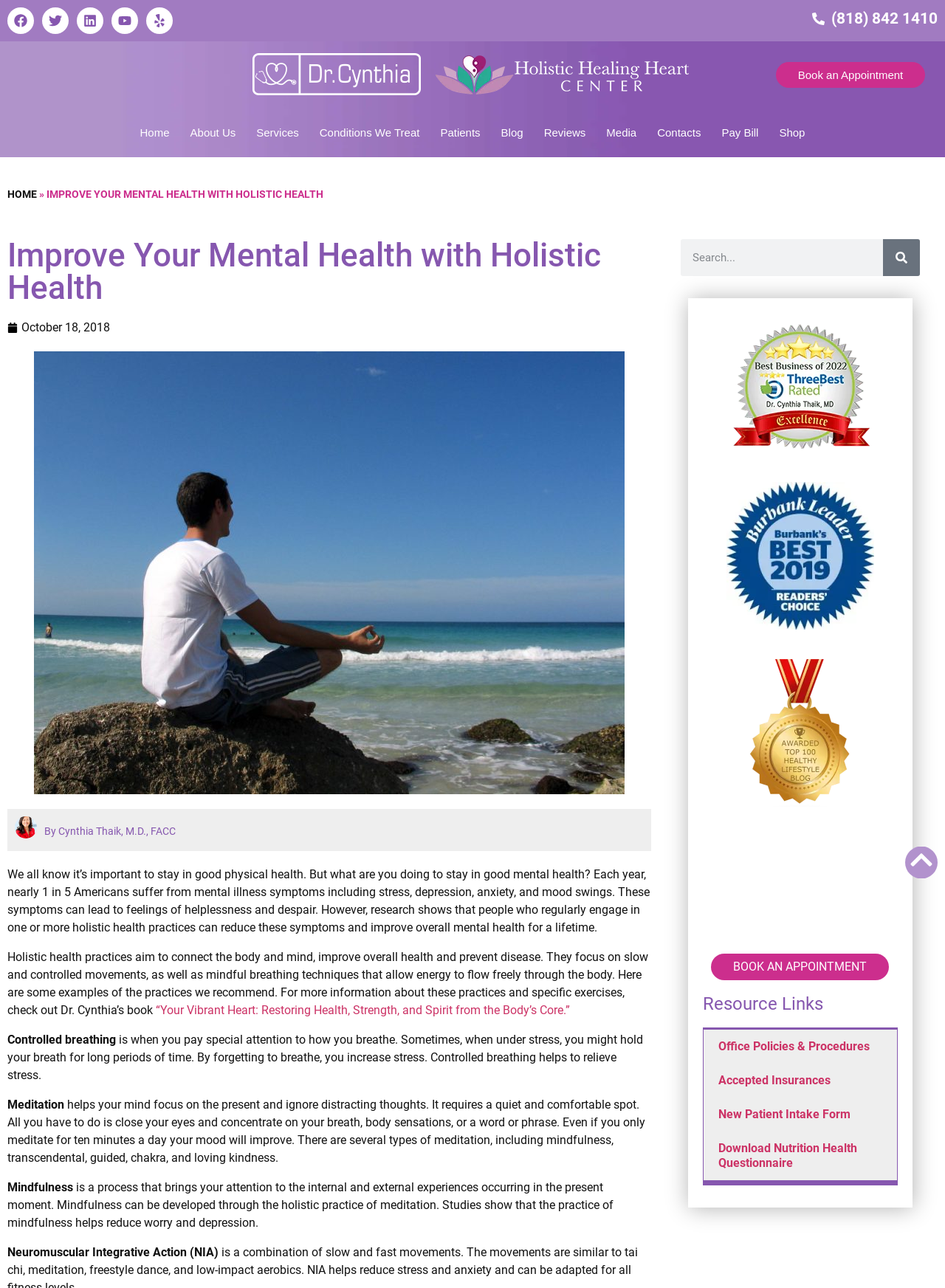Locate the bounding box coordinates of the region to be clicked to comply with the following instruction: "Click the Facebook link". The coordinates must be four float numbers between 0 and 1, in the form [left, top, right, bottom].

[0.008, 0.006, 0.036, 0.026]